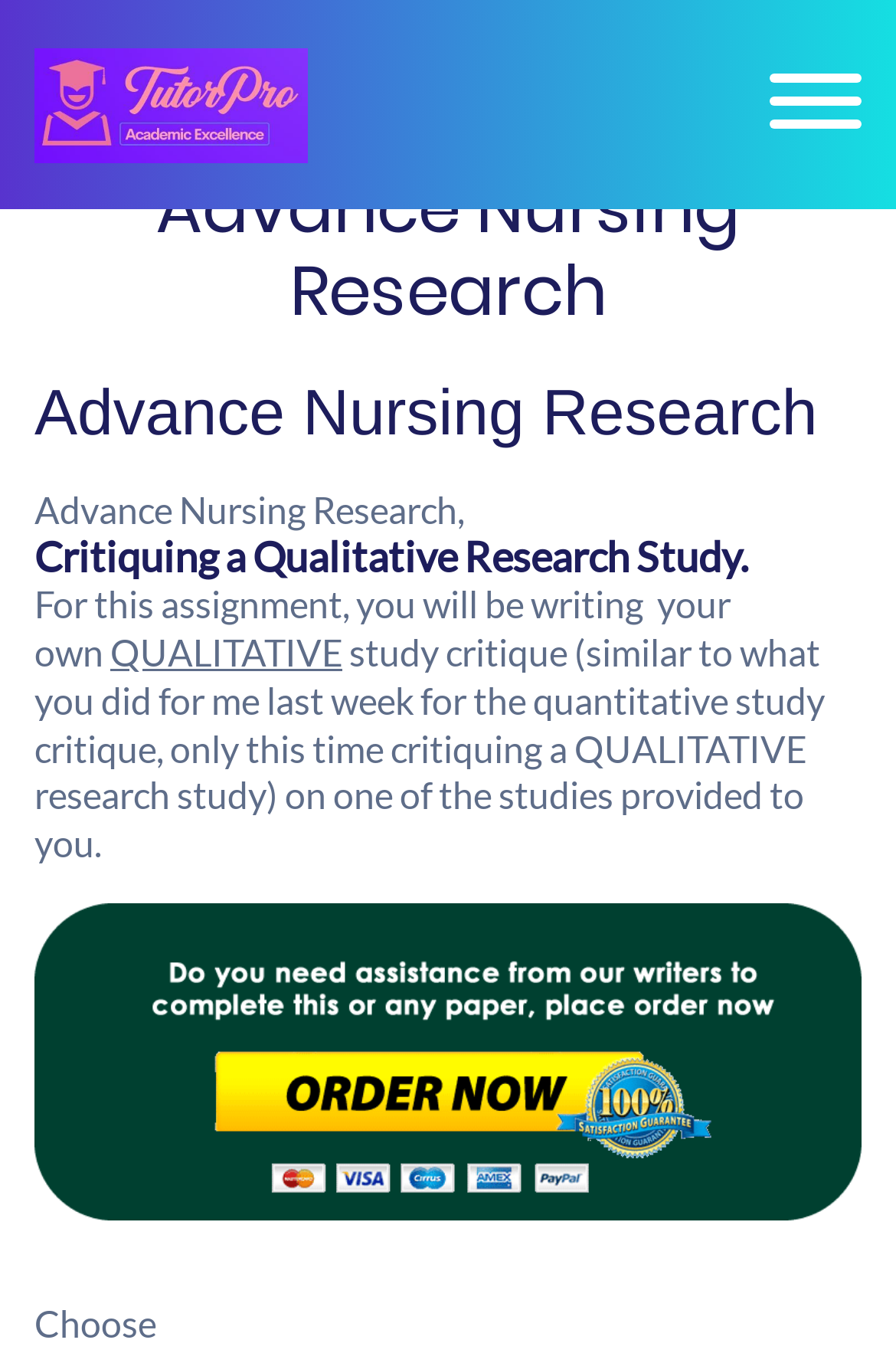What type of research study is being critiqued?
Based on the image content, provide your answer in one word or a short phrase.

QUALITATIVE